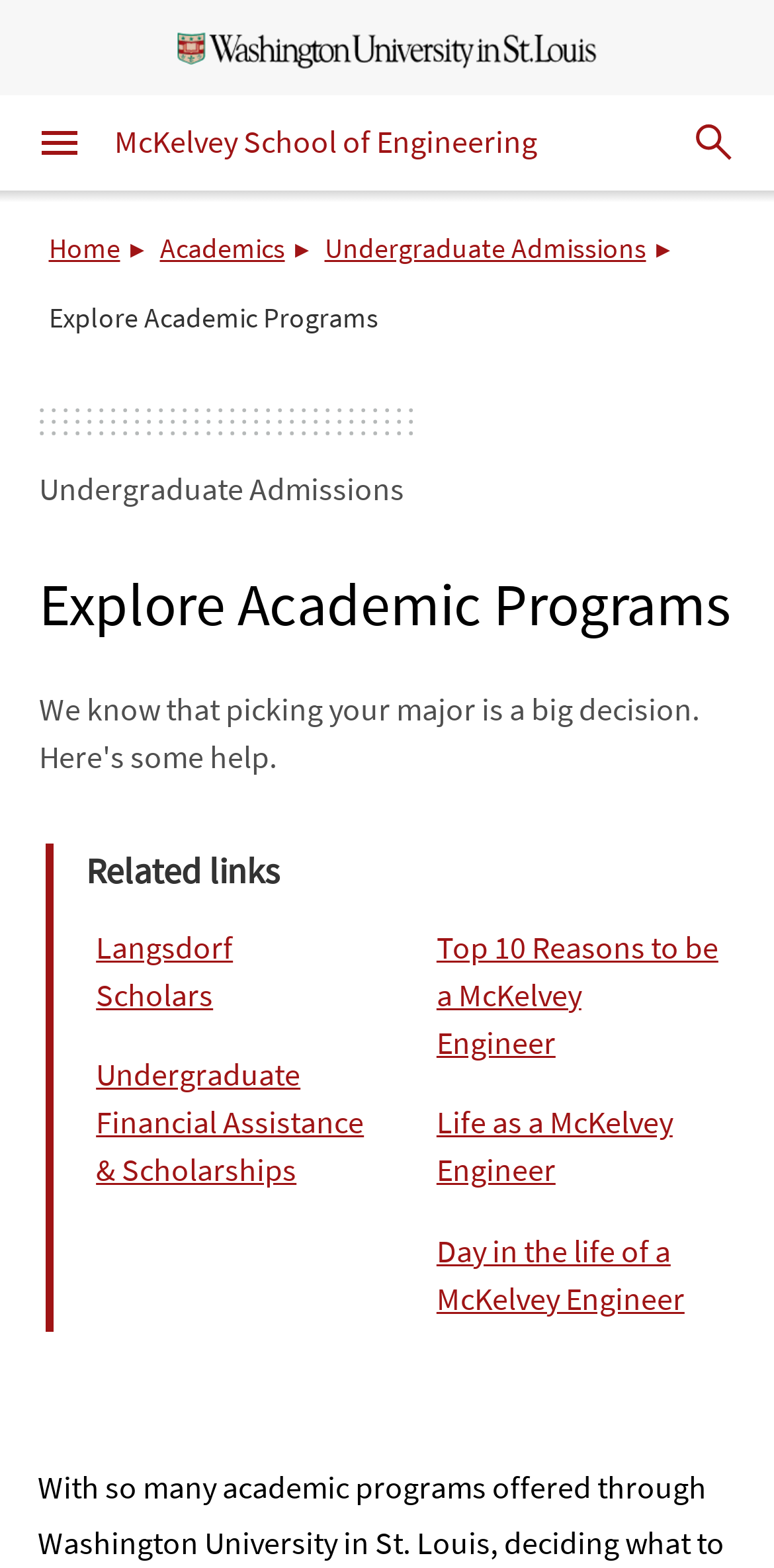Create an elaborate caption for the webpage.

The webpage is about exploring academic programs at the McKelvey School of Engineering at Washington University in St. Louis. At the top left, there is a link to the Washington University home page, accompanied by the university's logo. Next to it, there is a button labeled "Primary Menu". On the top right, there is a button labeled "Expand Search".

Below the top navigation, there is a header section that spans the entire width of the page. Within this section, there is a navigation menu labeled "breadcrumbs" that displays the page's hierarchy, with links to "Home", "Academics", "Undergraduate Admissions", and the current page "Explore Academic Programs". 

Below the breadcrumbs, there is a prominent heading that reads "Explore Academic Programs". Underneath this heading, there is a section of related links, which takes up most of the page's content area. This section contains five links, including "Langsdorf Scholars", "Undergraduate Financial Assistance & Scholarships", "Top 10 Reasons to be a McKelvey Engineer", "Life as a McKelvey Engineer", and "Day in the life of a McKelvey Engineer". These links are arranged in two columns, with the first three links on the left and the last two links on the right.